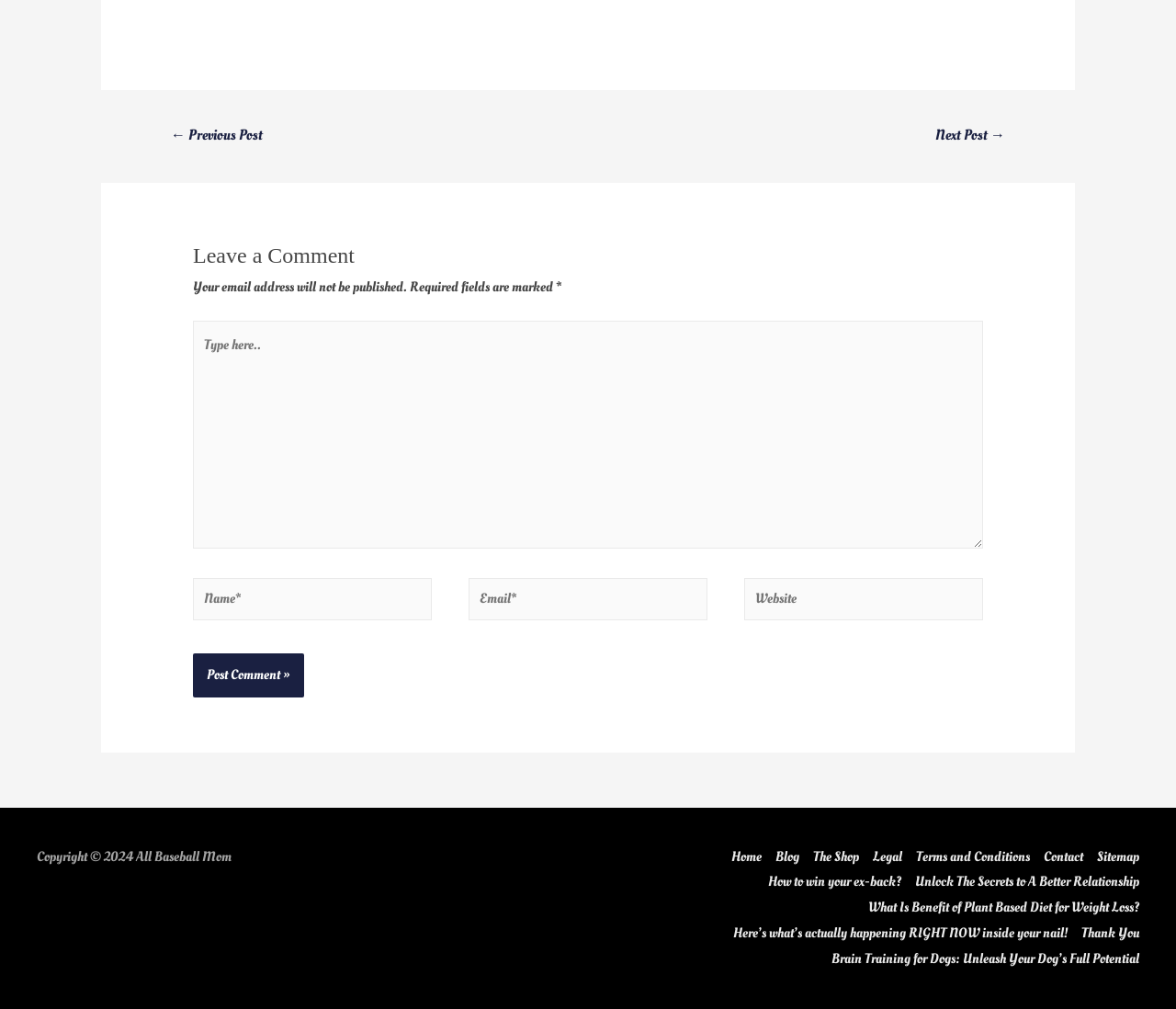Please provide a one-word or phrase answer to the question: 
How many links are there in the footer section?

10